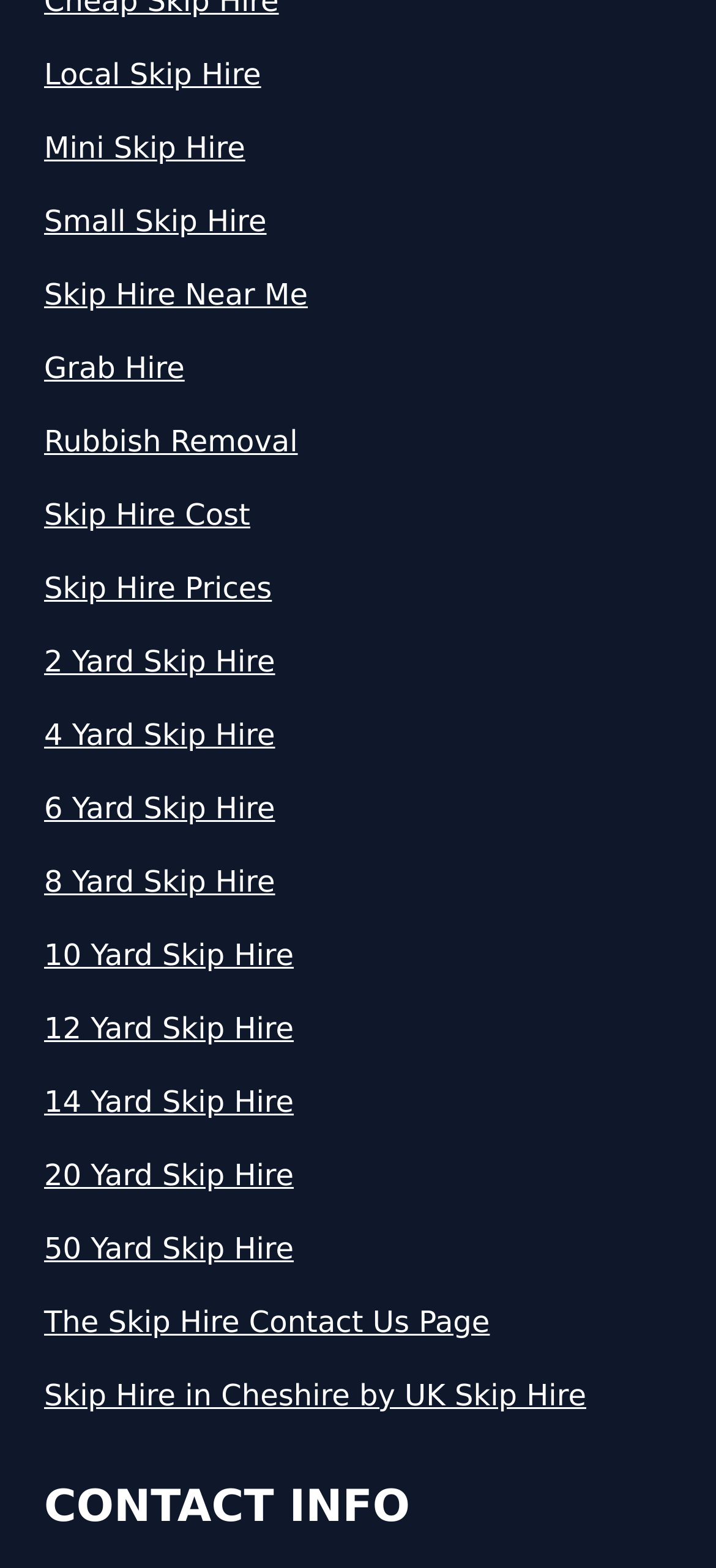Find the bounding box coordinates of the clickable region needed to perform the following instruction: "Click on Local Skip Hire". The coordinates should be provided as four float numbers between 0 and 1, i.e., [left, top, right, bottom].

[0.062, 0.034, 0.938, 0.062]